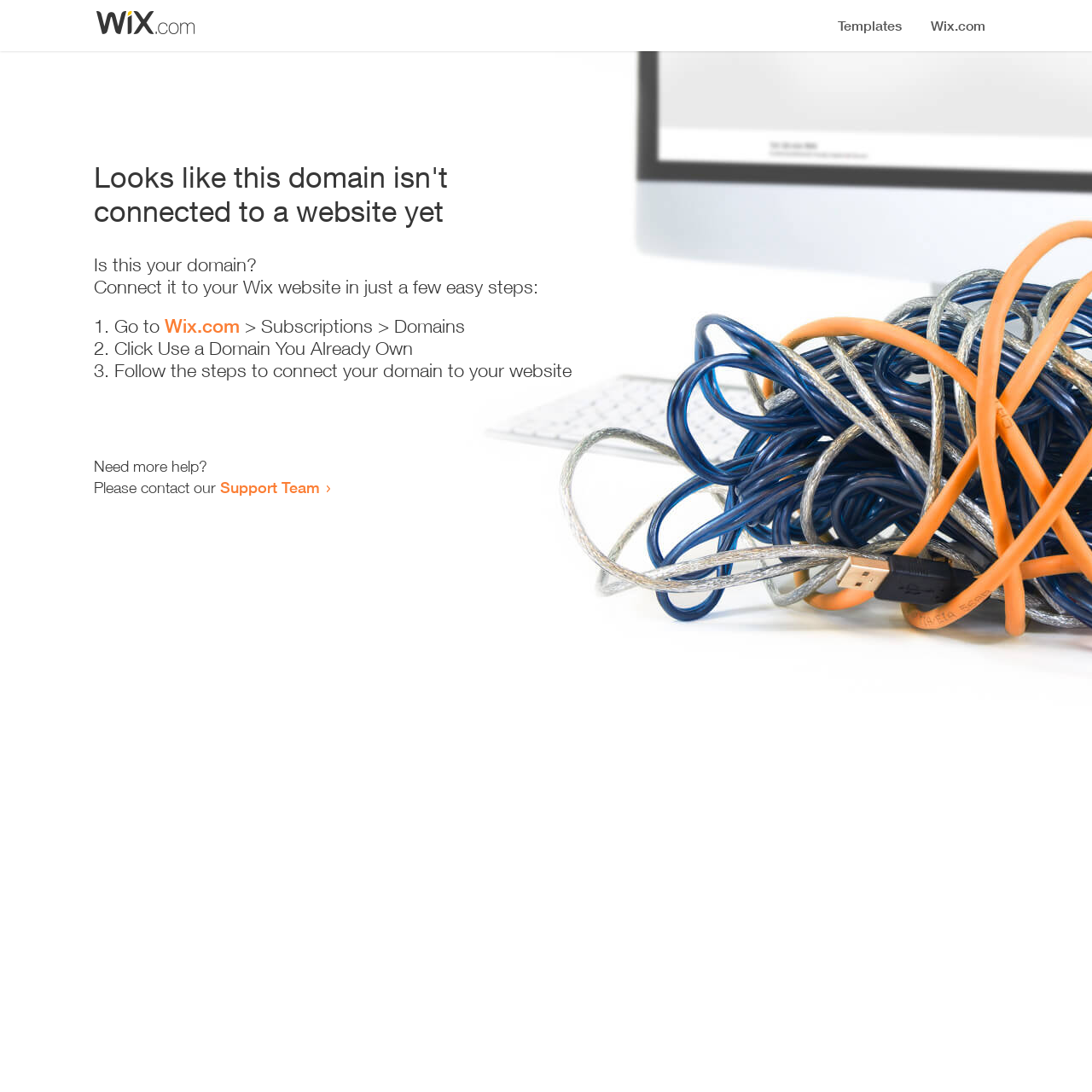Based on the image, provide a detailed response to the question:
Where should I go to start the domain connection process?

The webpage provides a link to 'Wix.com' with the instruction 'Go to', indicating that I should go to Wix.com to start the domain connection process.